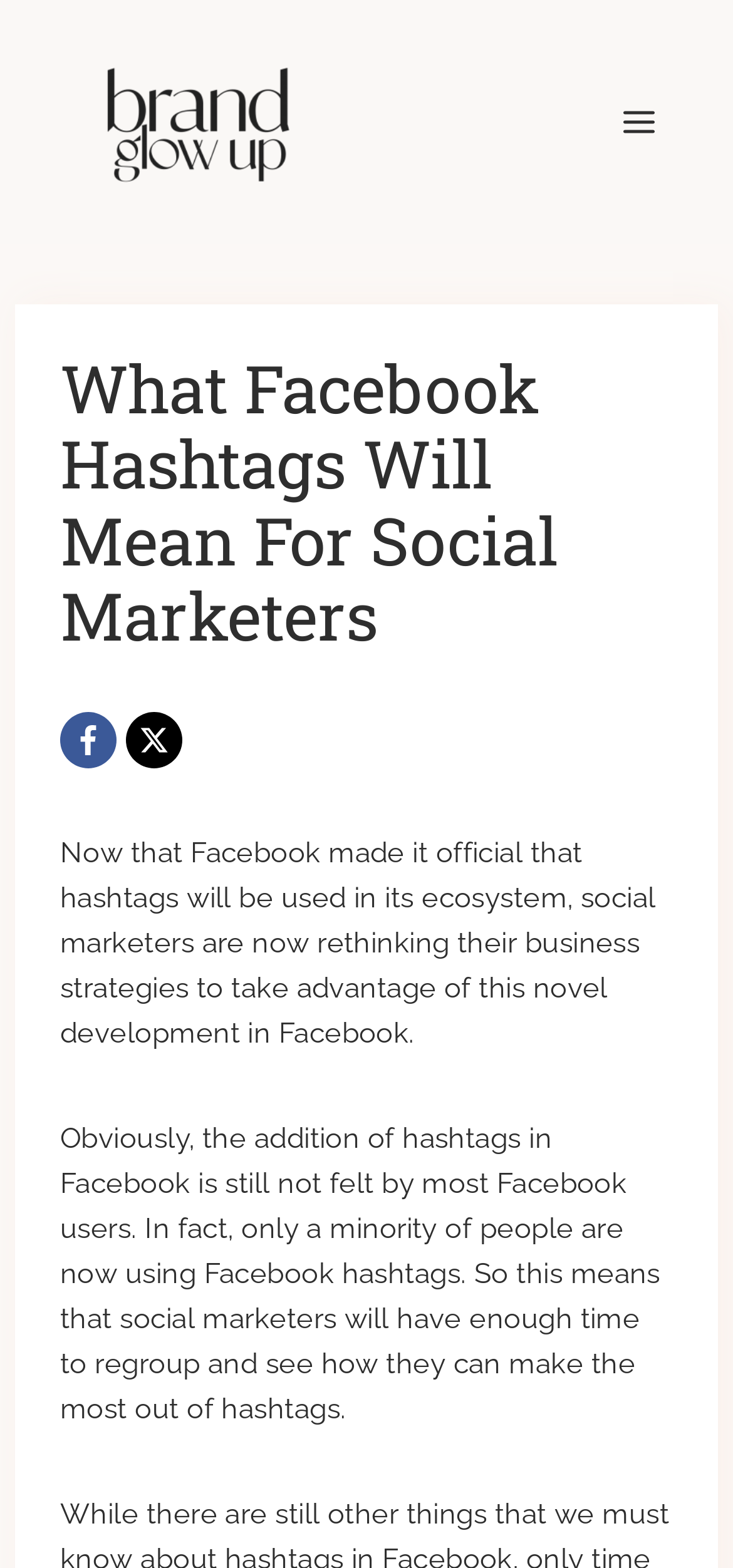Determine the primary headline of the webpage.

What Facebook Hashtags Will Mean For Social Marketers